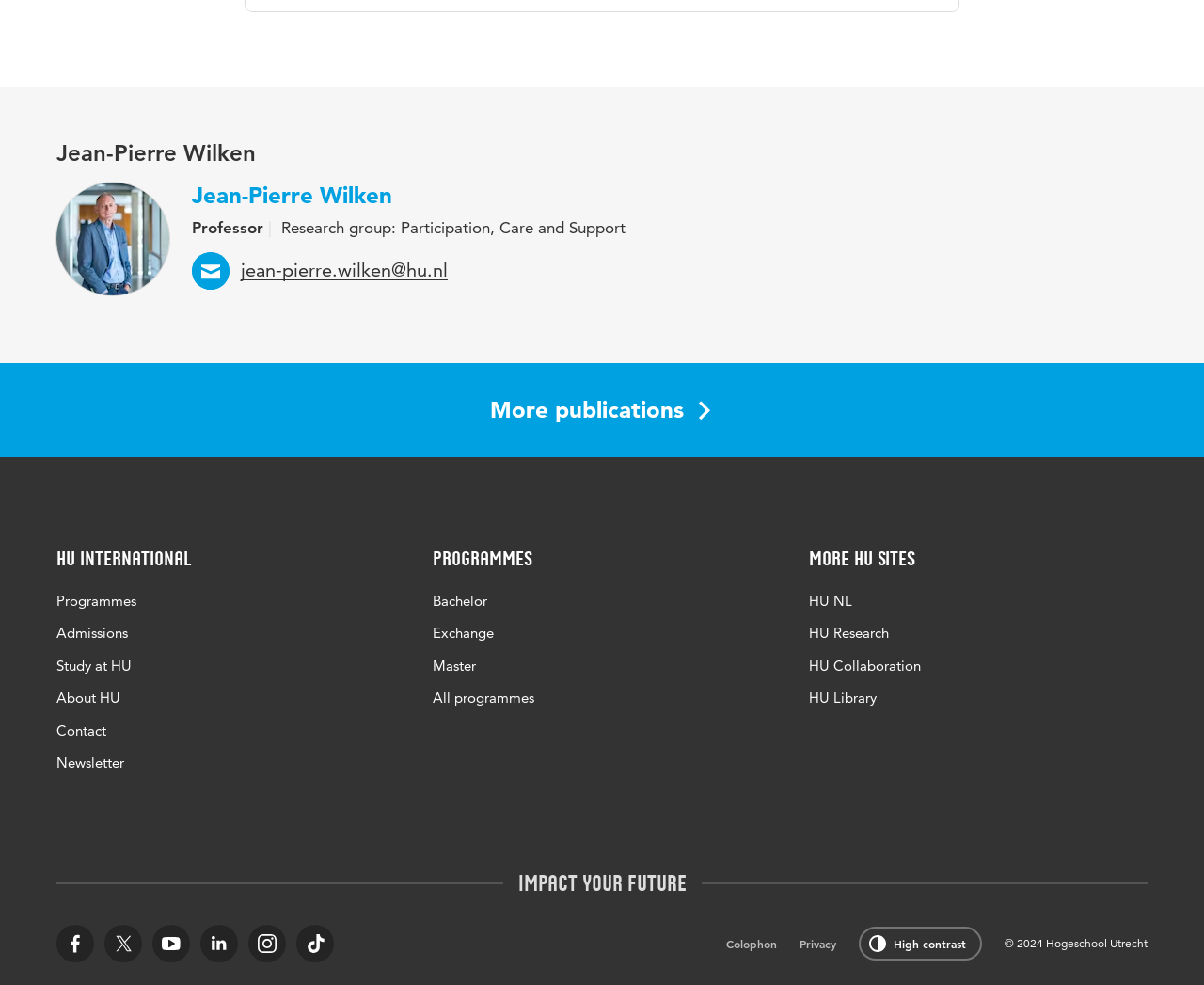What are the types of programmes offered by HU?
Please answer the question with as much detail and depth as you can.

The types of programmes offered by HU can be found in the link elements with the texts 'Bachelor', 'Exchange', and 'Master' which are located in the section 'Programmes'.